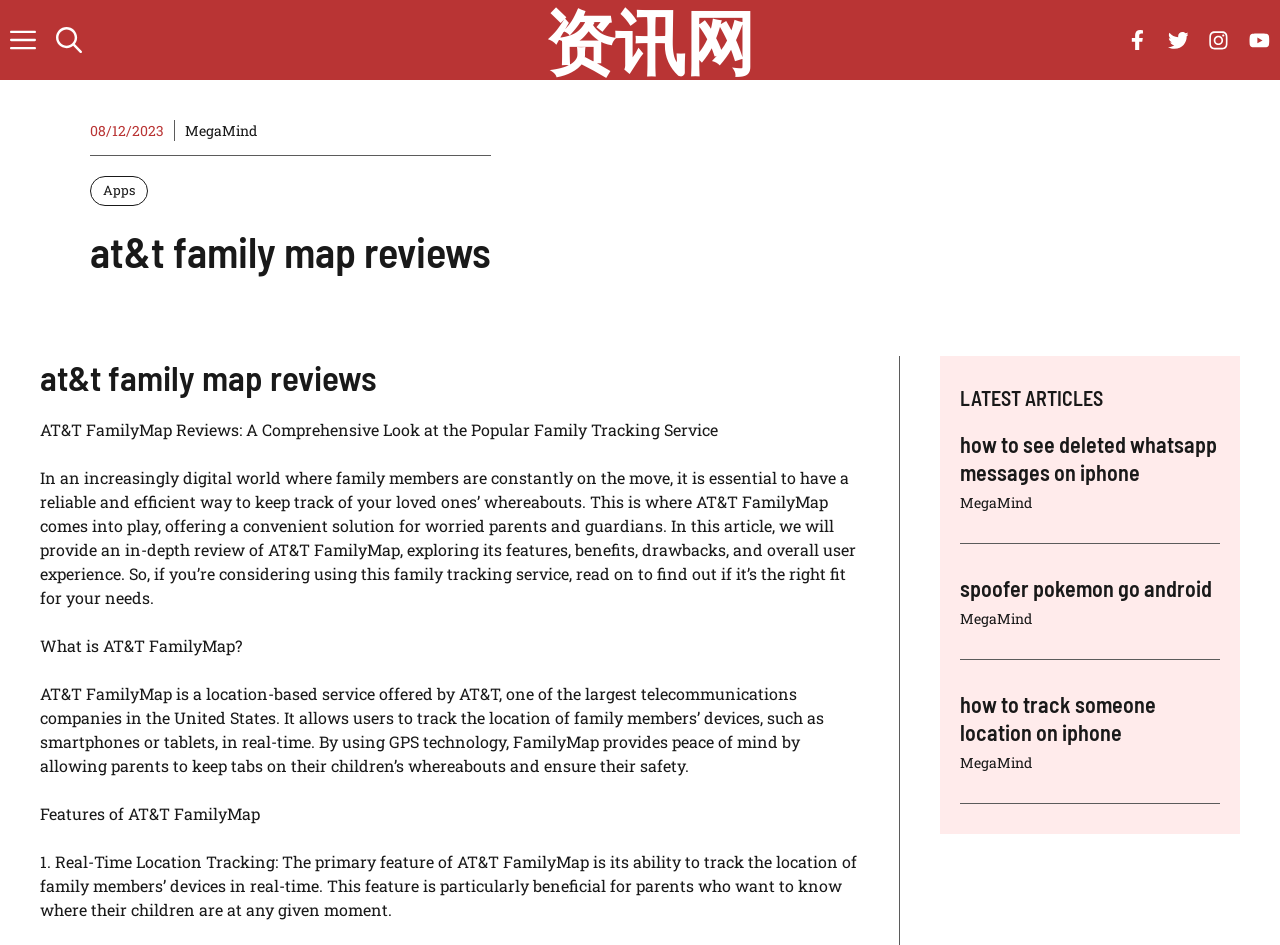Explain the webpage's design and content in an elaborate manner.

This webpage is about AT&T FamilyMap reviews, a family tracking service. At the top, there is a navigation bar with several links and buttons, including a search button and an off-canvas panel button. Below the navigation bar, there are four links with no text, followed by a time element showing the date "08/12/2023". 

On the left side, there are several links, including "MegaMind", "Apps", and a heading with the title "at&t family map reviews". Below this heading, there is a brief summary of the article, which discusses the importance of tracking family members' whereabouts in a digital world. 

The main content of the webpage is divided into sections, including "What is AT&T FamilyMap?", "Features of AT&T FamilyMap", and others. Each section has a heading and a paragraph of text that explains the topic. The features of AT&T FamilyMap include real-time location tracking, which allows parents to track their children's devices in real-time.

On the right side, there is a section titled "LATEST ARTICLES" with three headings and links to other articles, including "how to see deleted whatsapp messages on iphone", "spoofer pokemon go android", and "how to track someone location on iphone". Each article has a link to "MegaMind" as well.